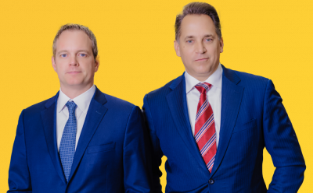What is the pattern on the man's tie on the left?
Look at the webpage screenshot and answer the question with a detailed explanation.

The man on the left is wearing a light blue suit with a patterned tie, which adds to his professional and confident appearance.